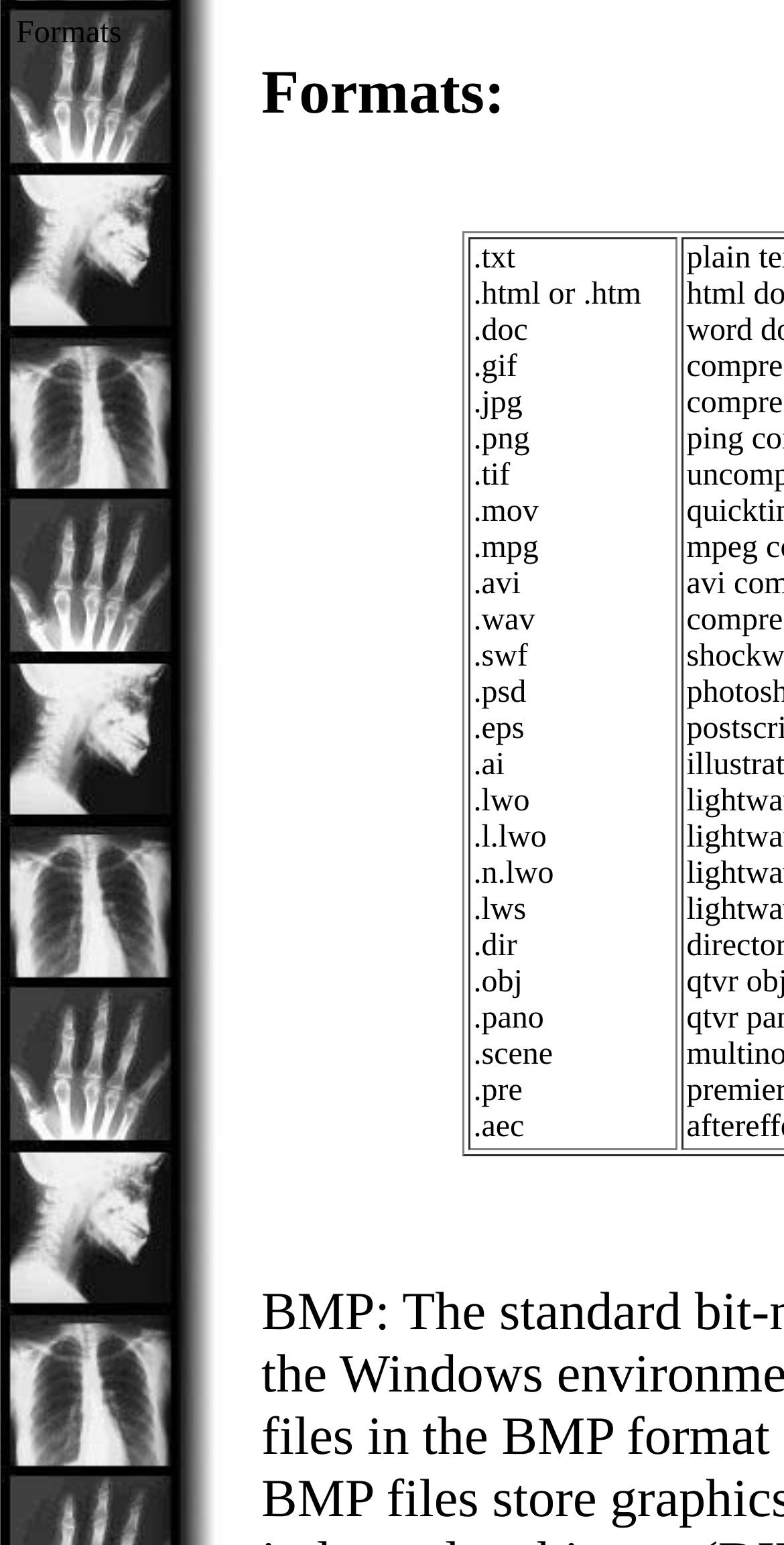How many file formats are listed?
Please give a detailed and thorough answer to the question, covering all relevant points.

By counting the individual file formats listed on the webpage, we can see that there are more than 20 file formats listed, including .txt, .html, .htm, .doc, .gif, .jpg, .png, .tif, .mov, .mpg, .avi, .wav, .swf, .psd, .eps, .ai, .lwo, .l.lwo, .n.lwo, .lws, .dir, .obj, .pano, .scene, .pre, and .aec.